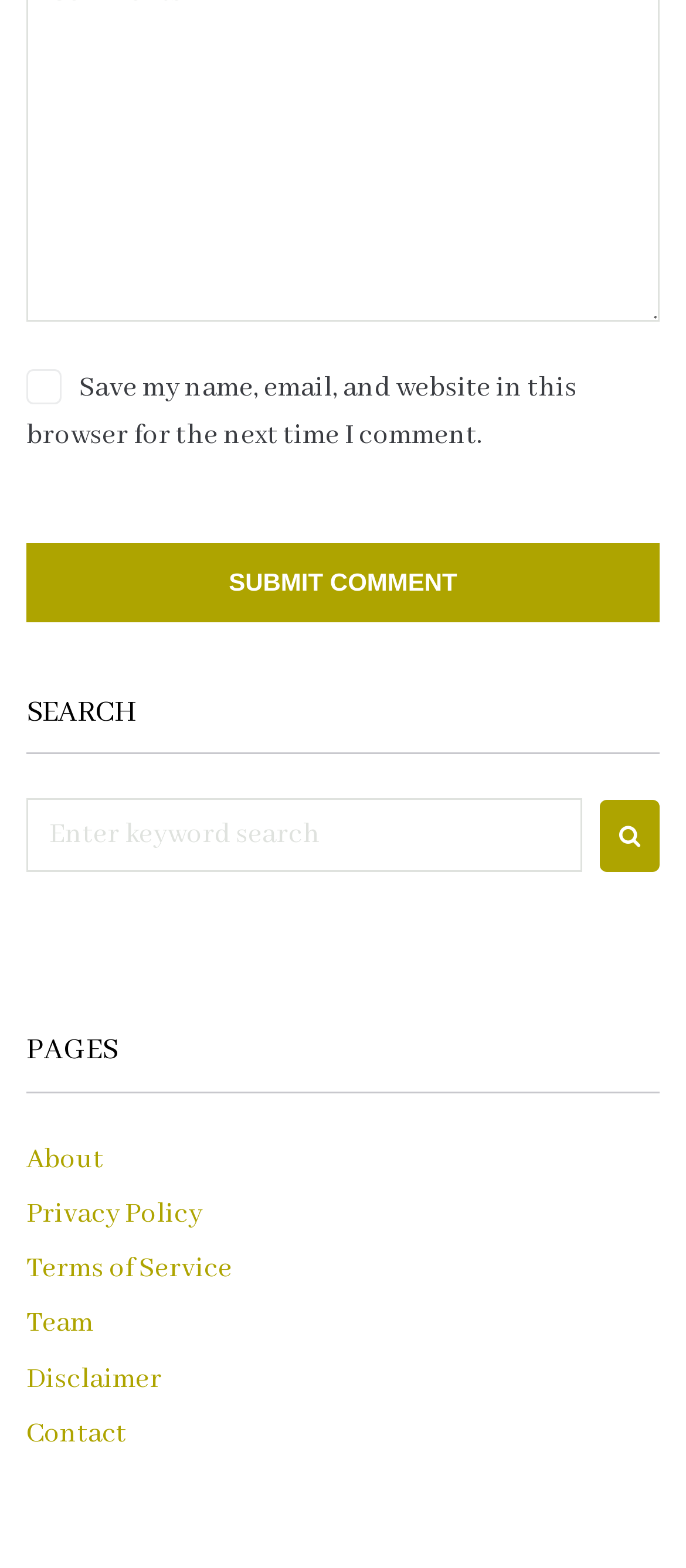Kindly provide the bounding box coordinates of the section you need to click on to fulfill the given instruction: "Go to next article".

None